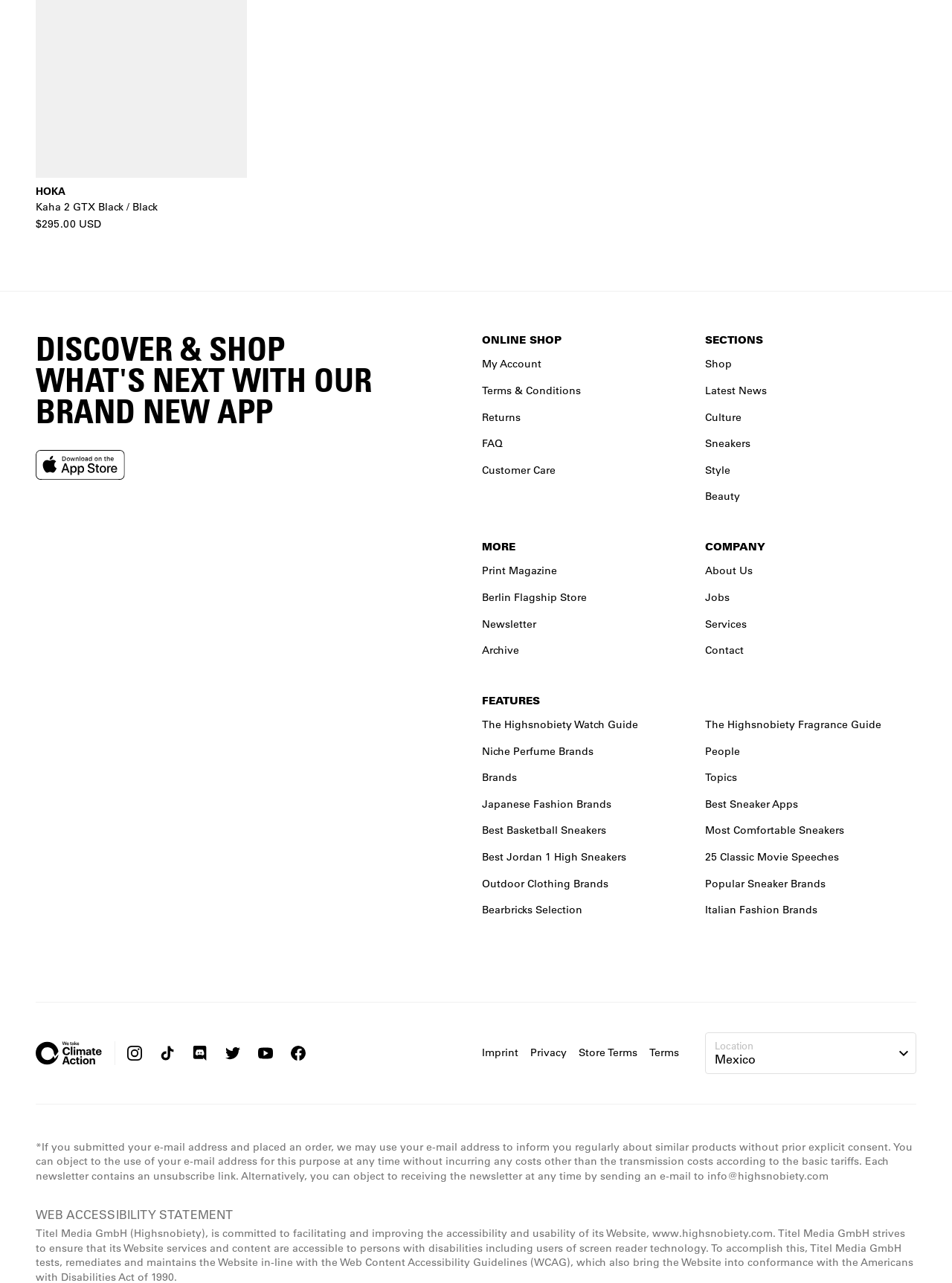Find the bounding box of the UI element described as follows: "Top 10 Lists".

None